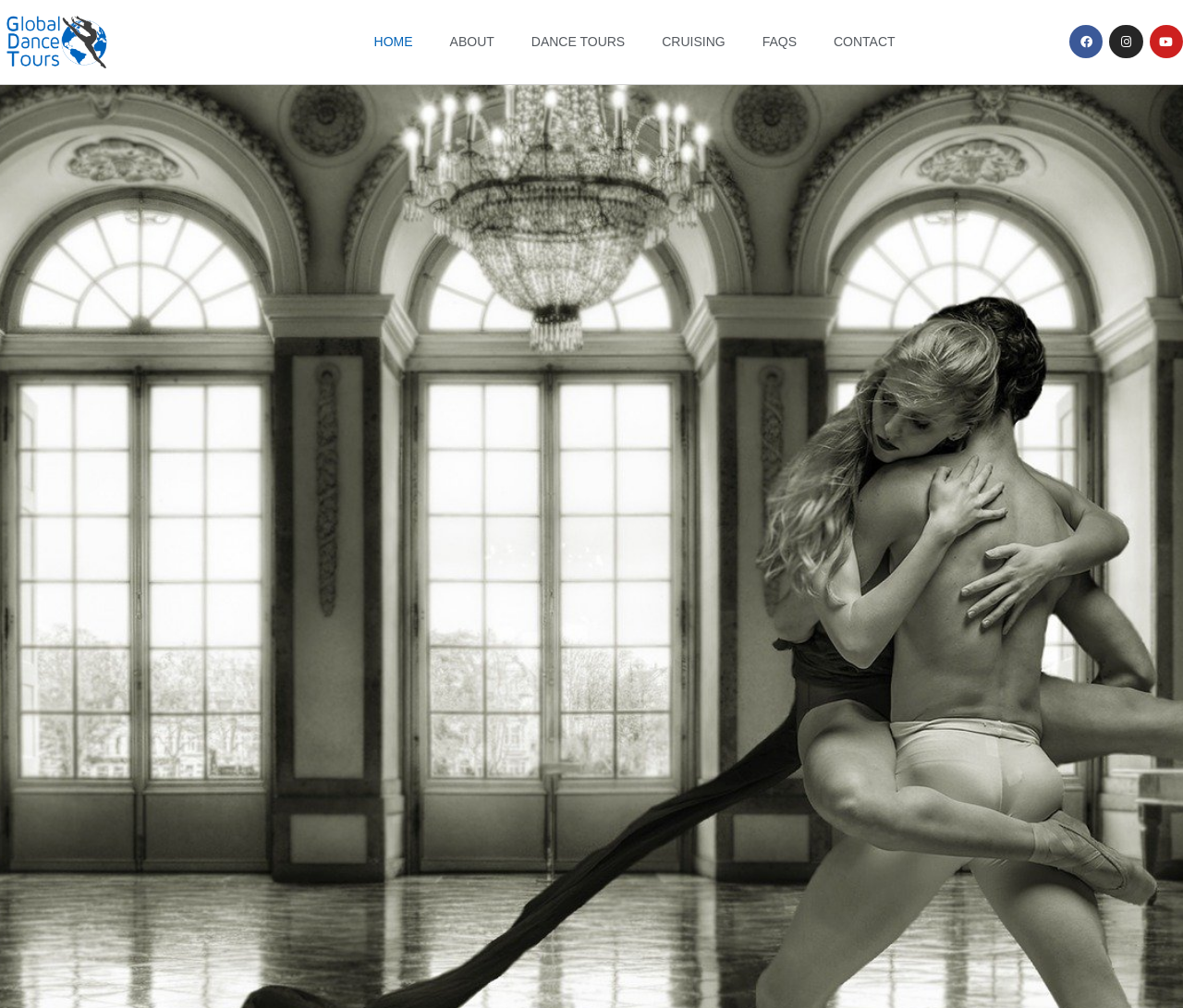Given the element description: "Dance Tours", predict the bounding box coordinates of the UI element it refers to, using four float numbers between 0 and 1, i.e., [left, top, right, bottom].

[0.433, 0.025, 0.544, 0.058]